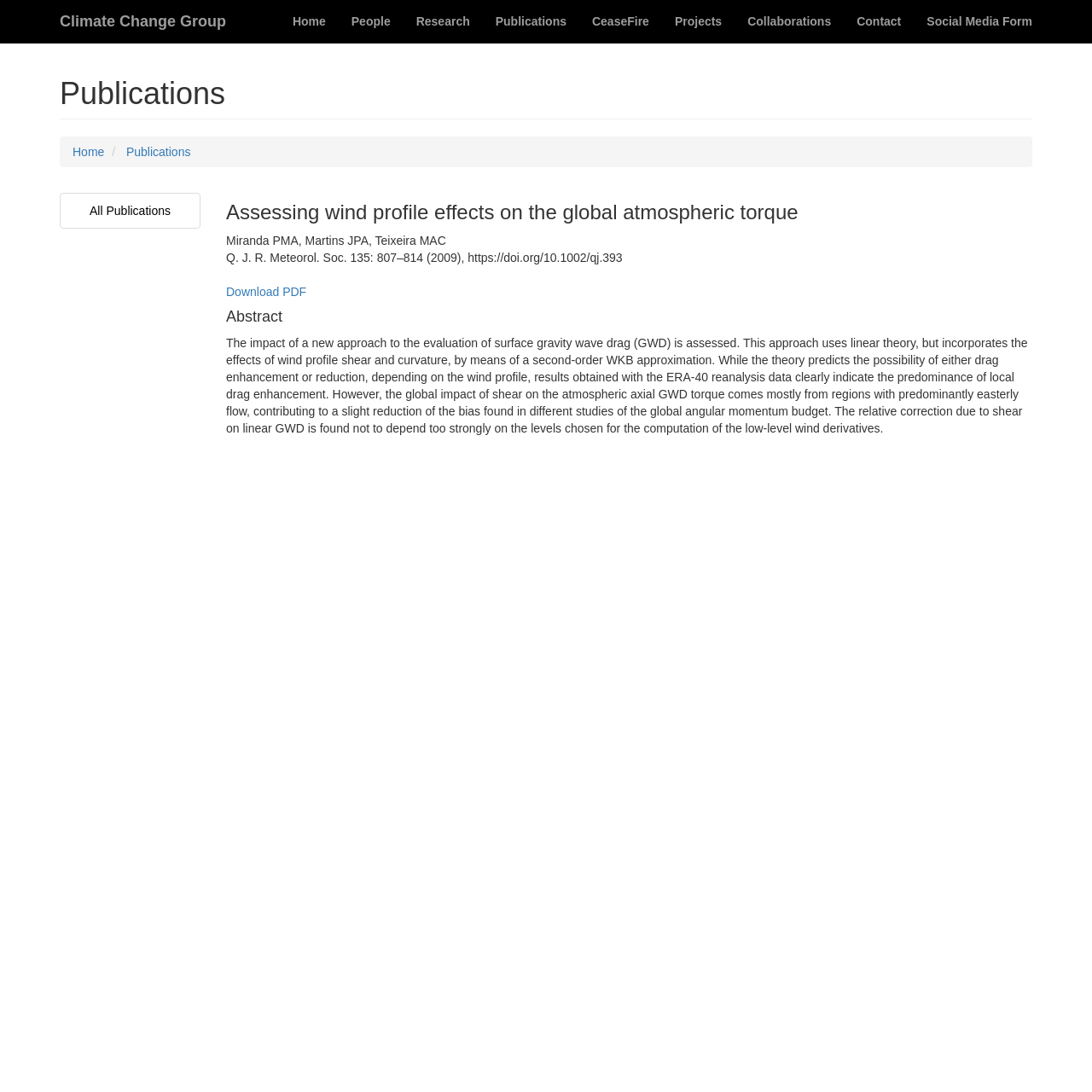Can you show the bounding box coordinates of the region to click on to complete the task described in the instruction: "View Publications"?

[0.055, 0.07, 0.945, 0.109]